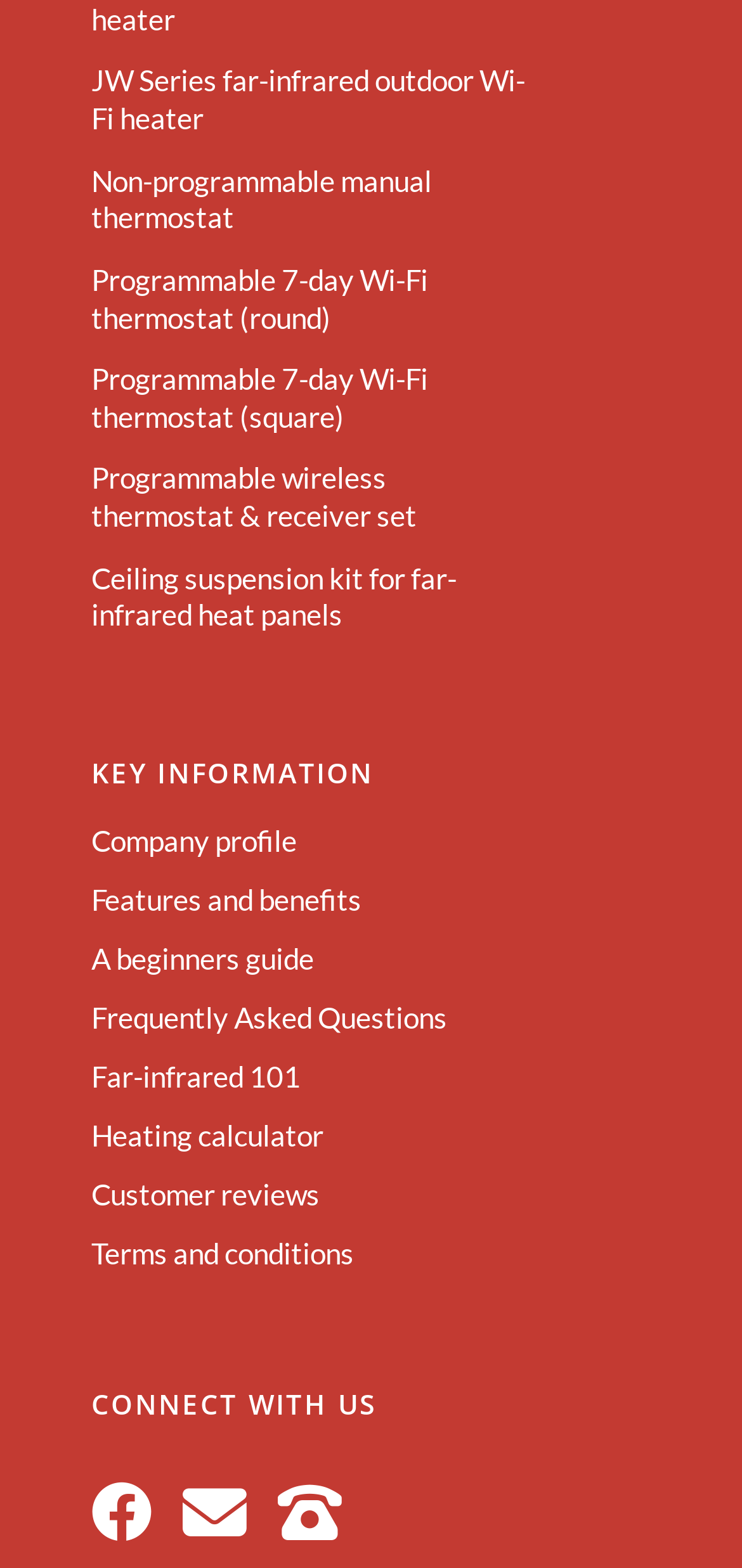Give a one-word or short phrase answer to this question: 
What is the first product listed?

JW Series far-infrared outdoor Wi-Fi heater